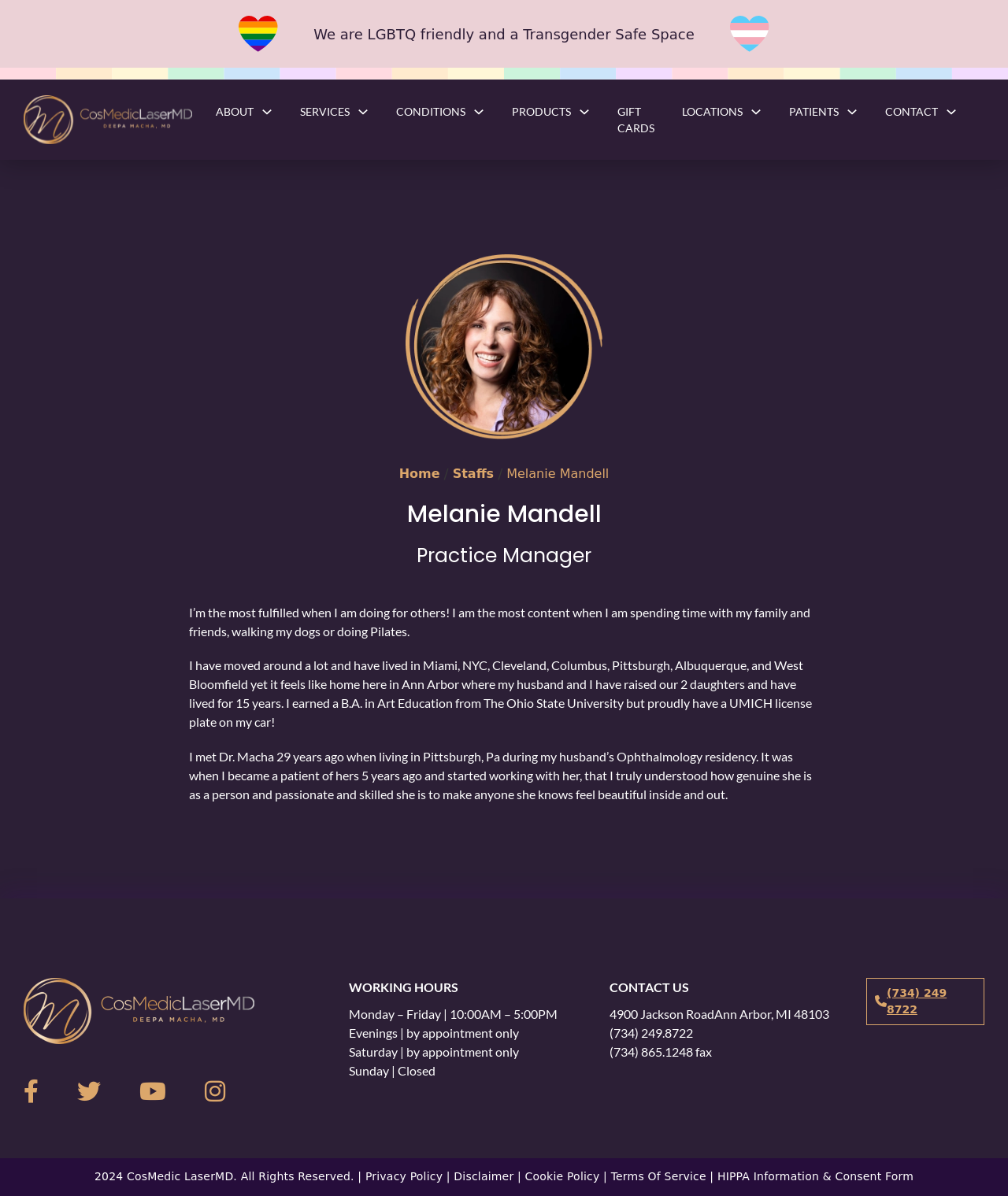What are the working hours of the clinic?
Refer to the image and offer an in-depth and detailed answer to the question.

The working hours of the clinic can be found in the static text elements on the webpage. The hours are listed as 'Monday – Friday | 10:00AM – 5:00PM', with additional information about evening and Saturday appointments.